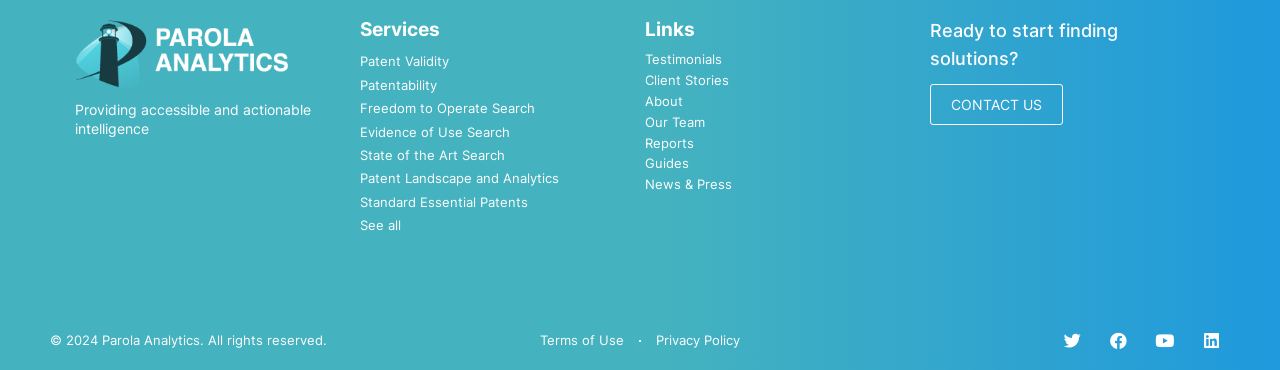Respond to the question below with a single word or phrase:
What is the company name of the logo?

Parola Analytics